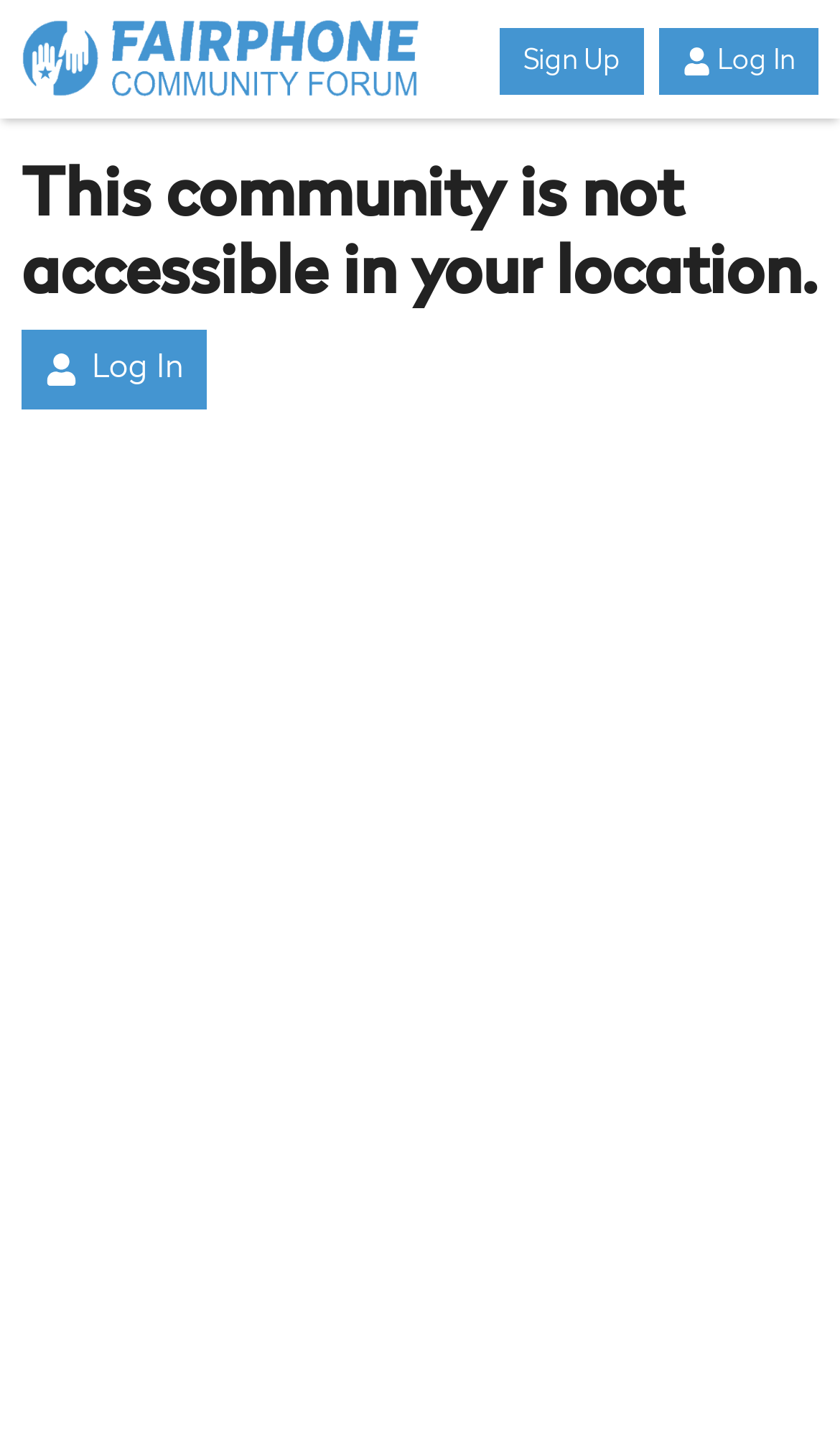How many links are in the header section?
Offer a detailed and exhaustive answer to the question.

I counted the number of links in the header section. There are three links, 'Fairphone Community Forum', 'Sign Up', and 'Log In'.